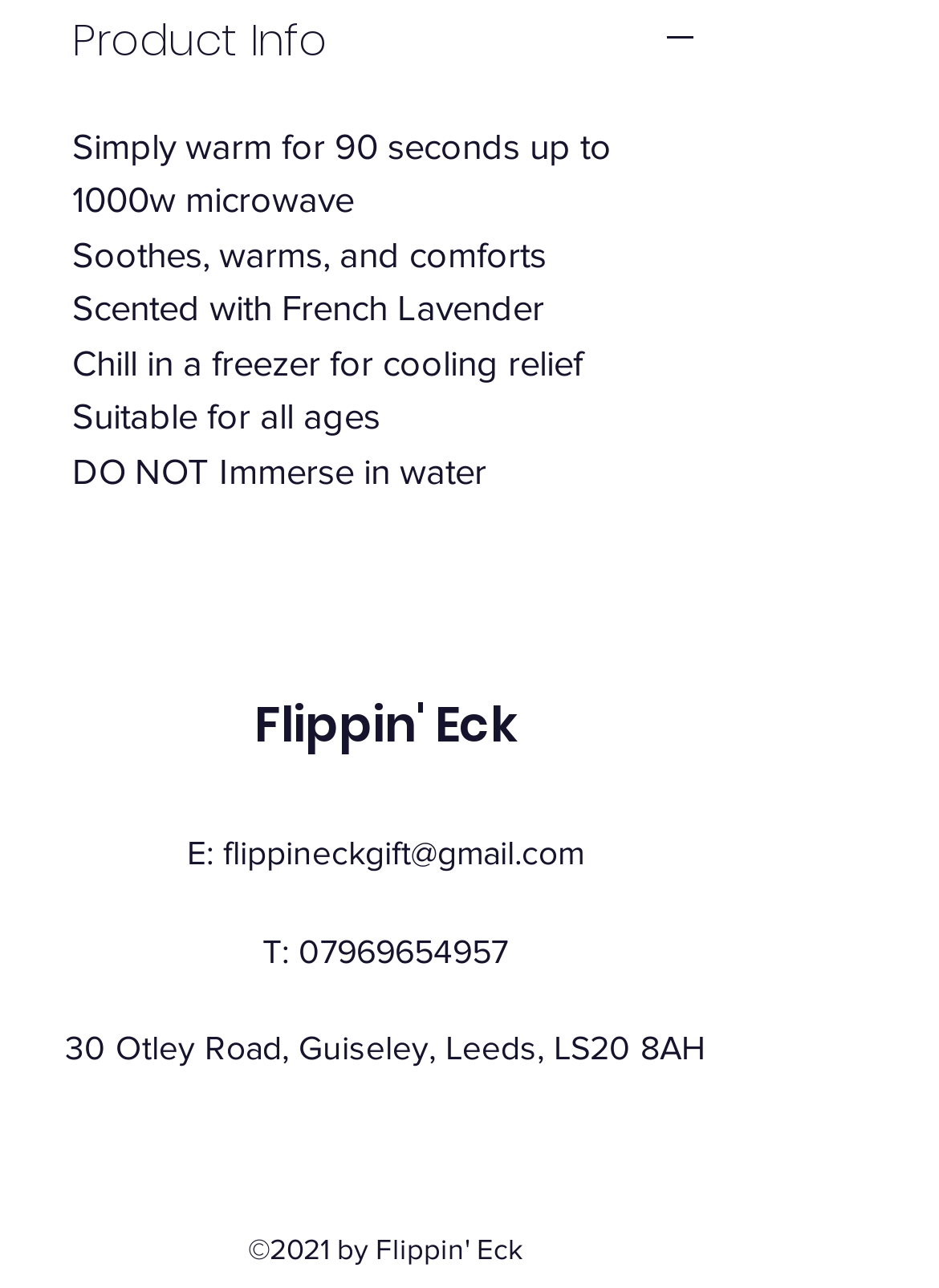What is the location of the business?
Refer to the image and provide a one-word or short phrase answer.

30 Otley Road, Guiseley, Leeds, LS20 8AH